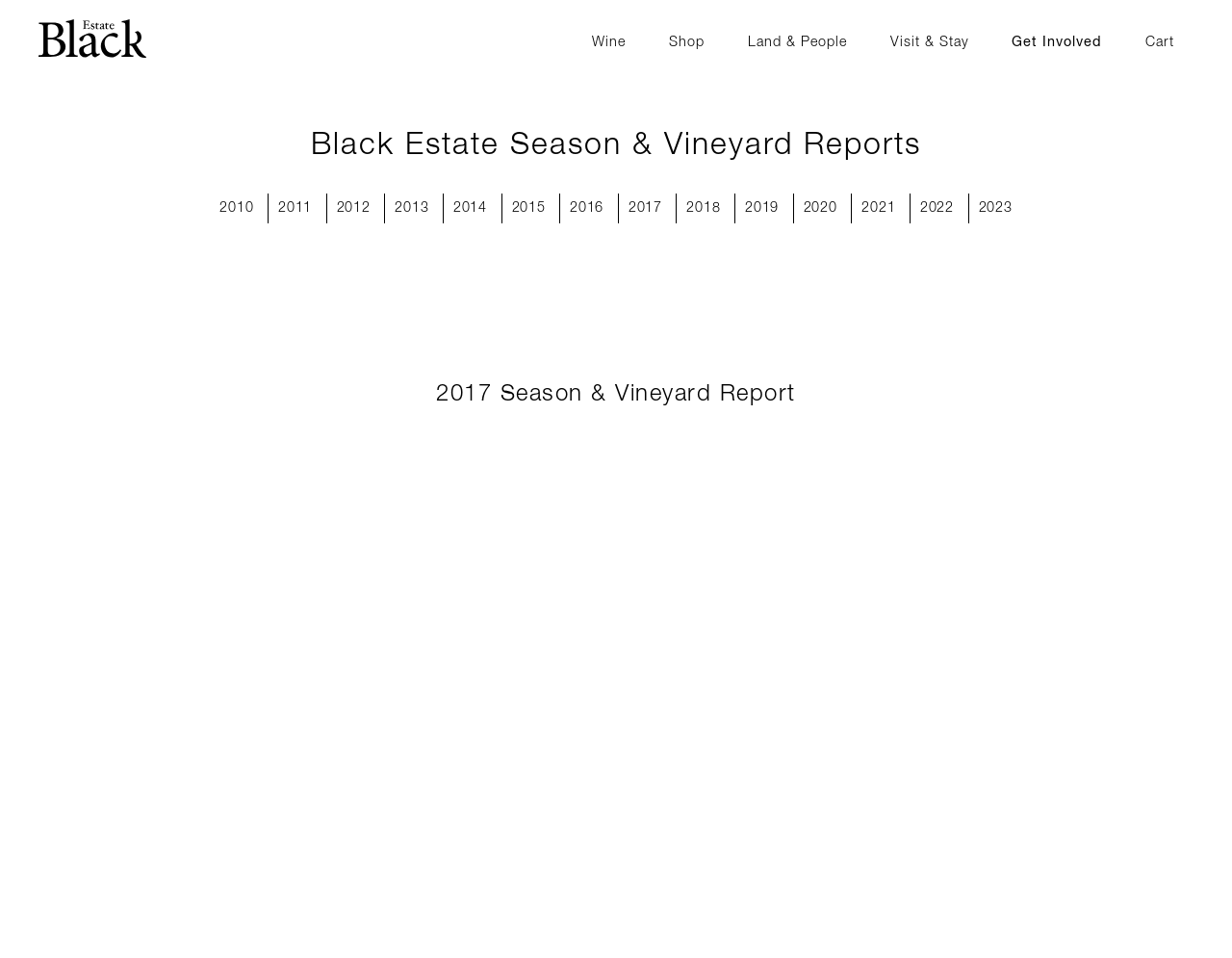Reply to the question below using a single word or brief phrase:
What is the current year being reported on?

2017